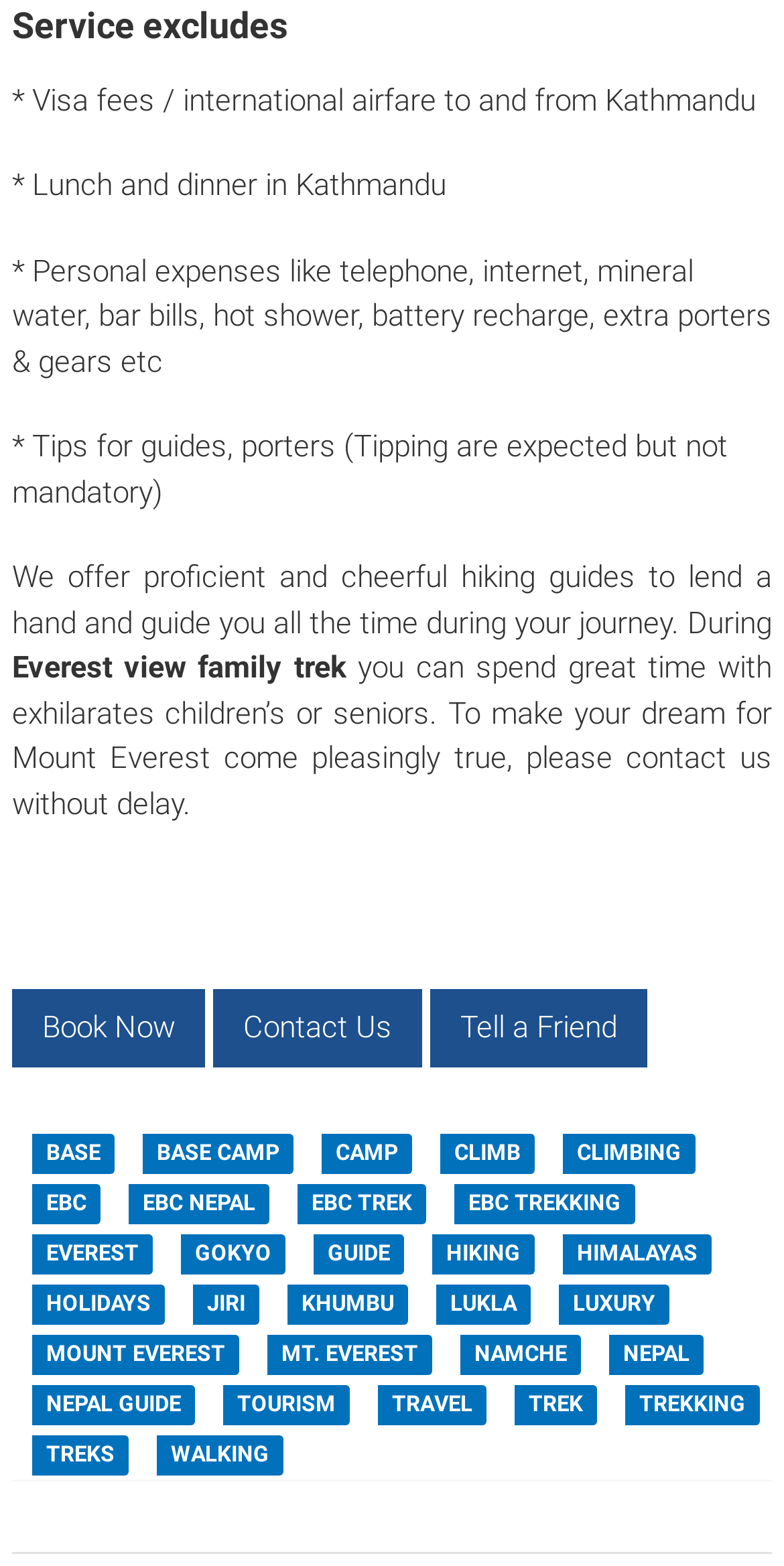Please provide the bounding box coordinates for the element that needs to be clicked to perform the instruction: "Click on Everest view family trek". The coordinates must consist of four float numbers between 0 and 1, formatted as [left, top, right, bottom].

[0.015, 0.415, 0.442, 0.438]